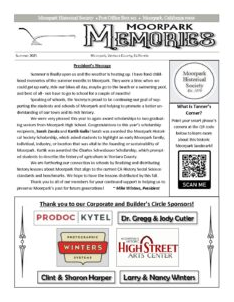Please provide a detailed answer to the question below by examining the image:
Who are the sponsors listed at the bottom?

The sponsors listed at the bottom of the newsletter are local individuals and businesses that support the community, indicating their involvement and contribution to the Moorpark Historical Society.